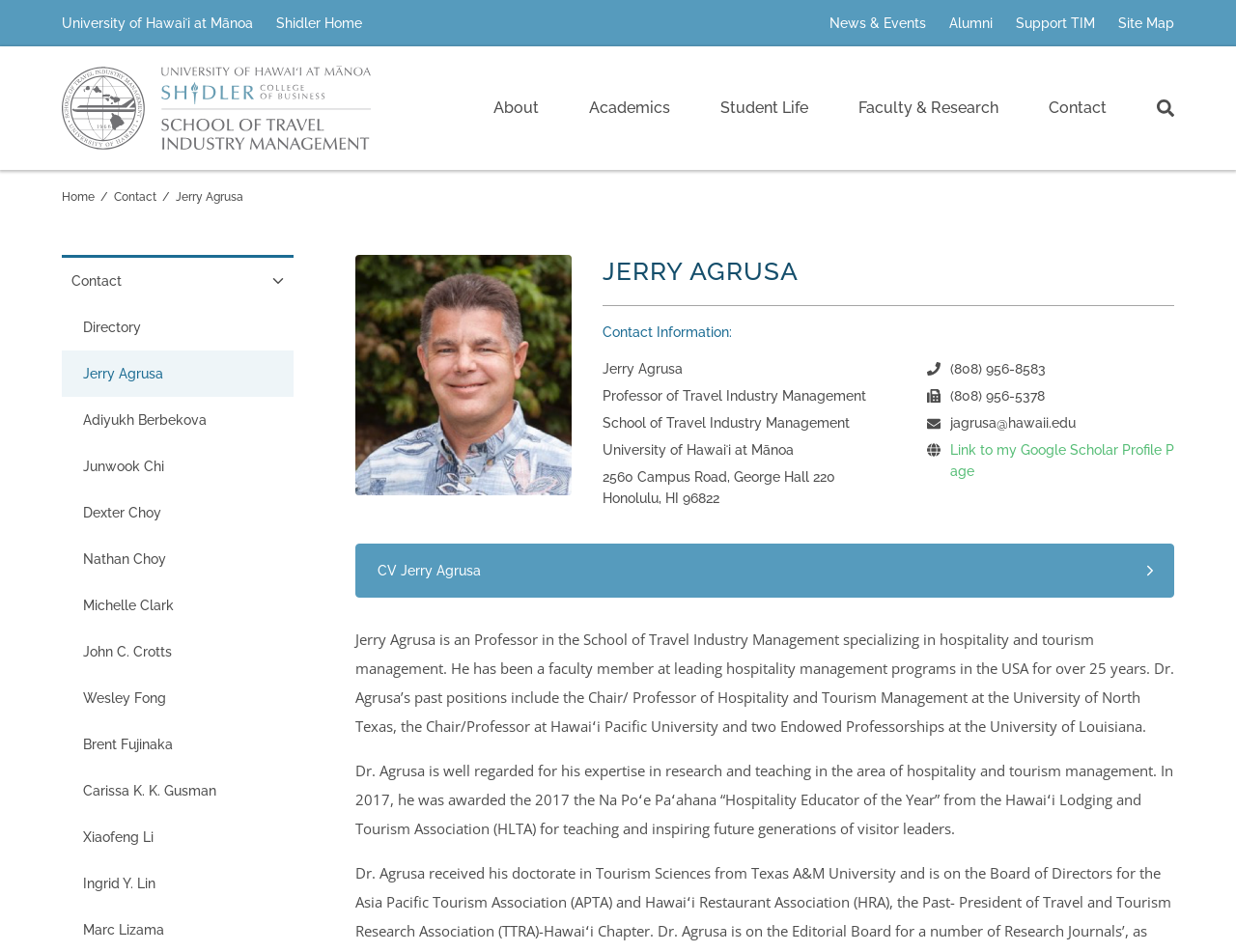What is the title of the webpage?
Please answer the question with as much detail and depth as you can.

The title of the webpage is 'Jerry Agrusa | The Shidler College of Business', which indicates that the webpage is about Jerry Agrusa, a professor in the Shidler College of Business.